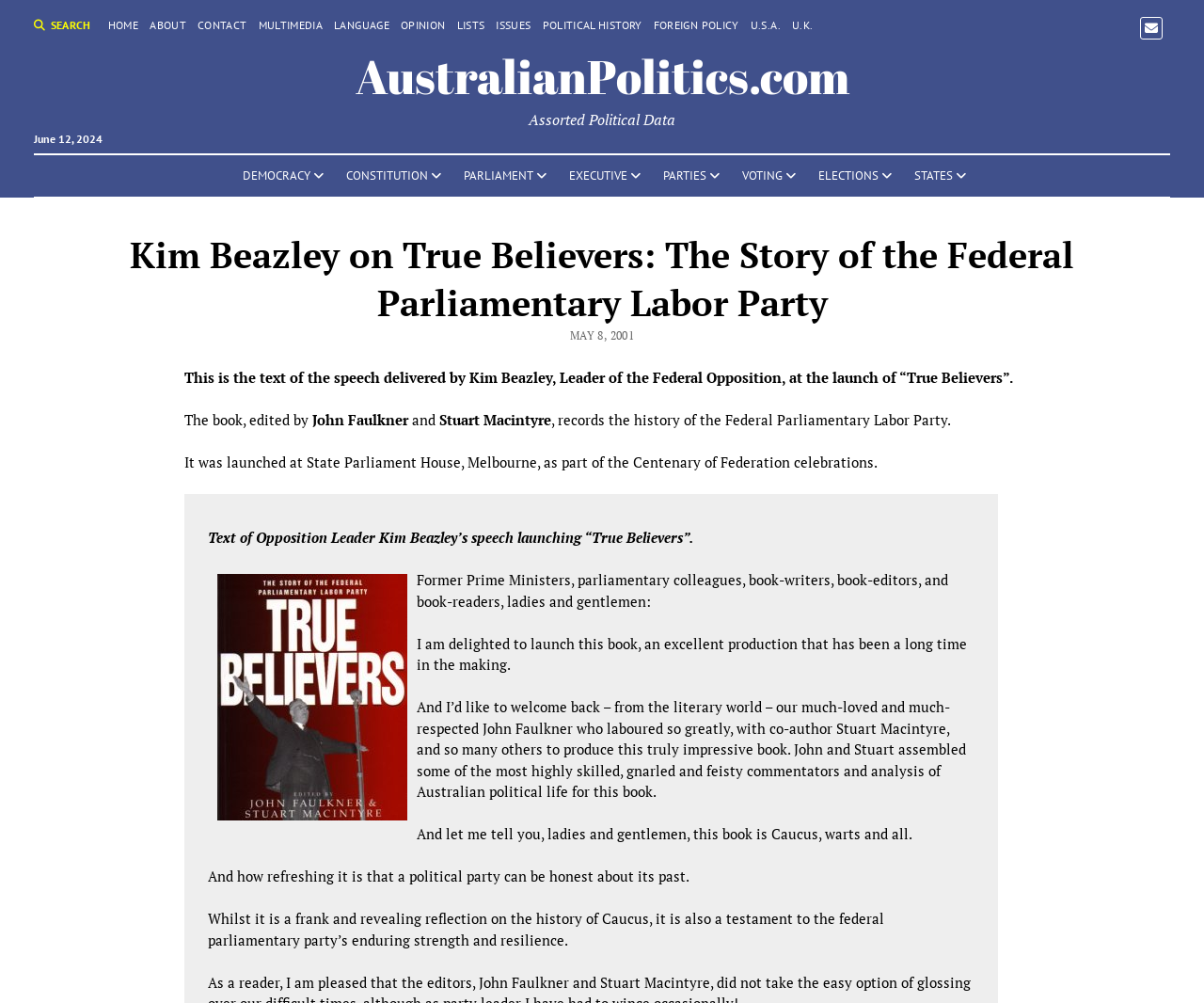Highlight the bounding box coordinates of the element you need to click to perform the following instruction: "Search for something."

None